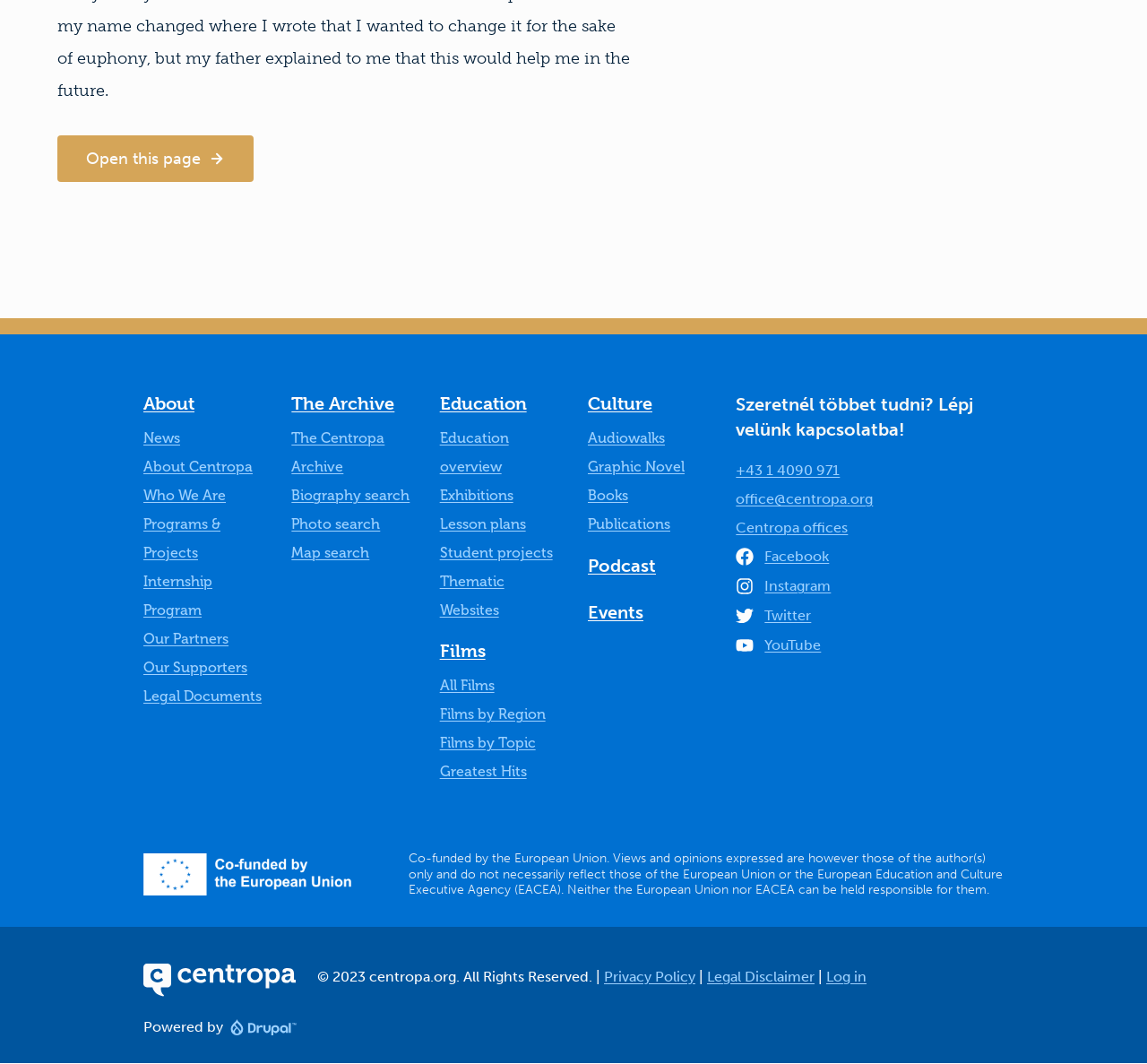What type of content is available under the 'Education' category?
Identify the answer in the screenshot and reply with a single word or phrase.

Exhibitions, Lesson plans, etc.